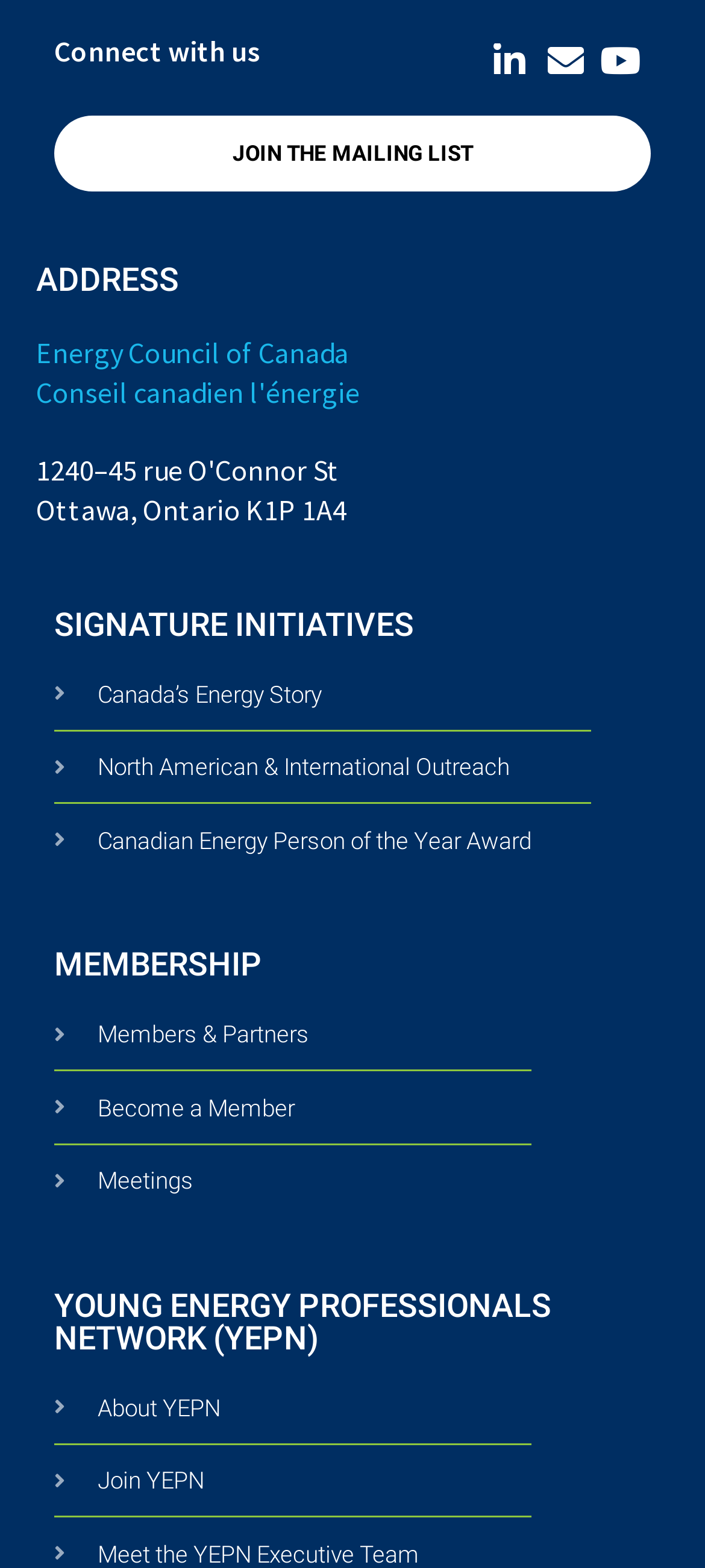Can you specify the bounding box coordinates of the area that needs to be clicked to fulfill the following instruction: "Join the mailing list"?

[0.077, 0.074, 0.923, 0.122]